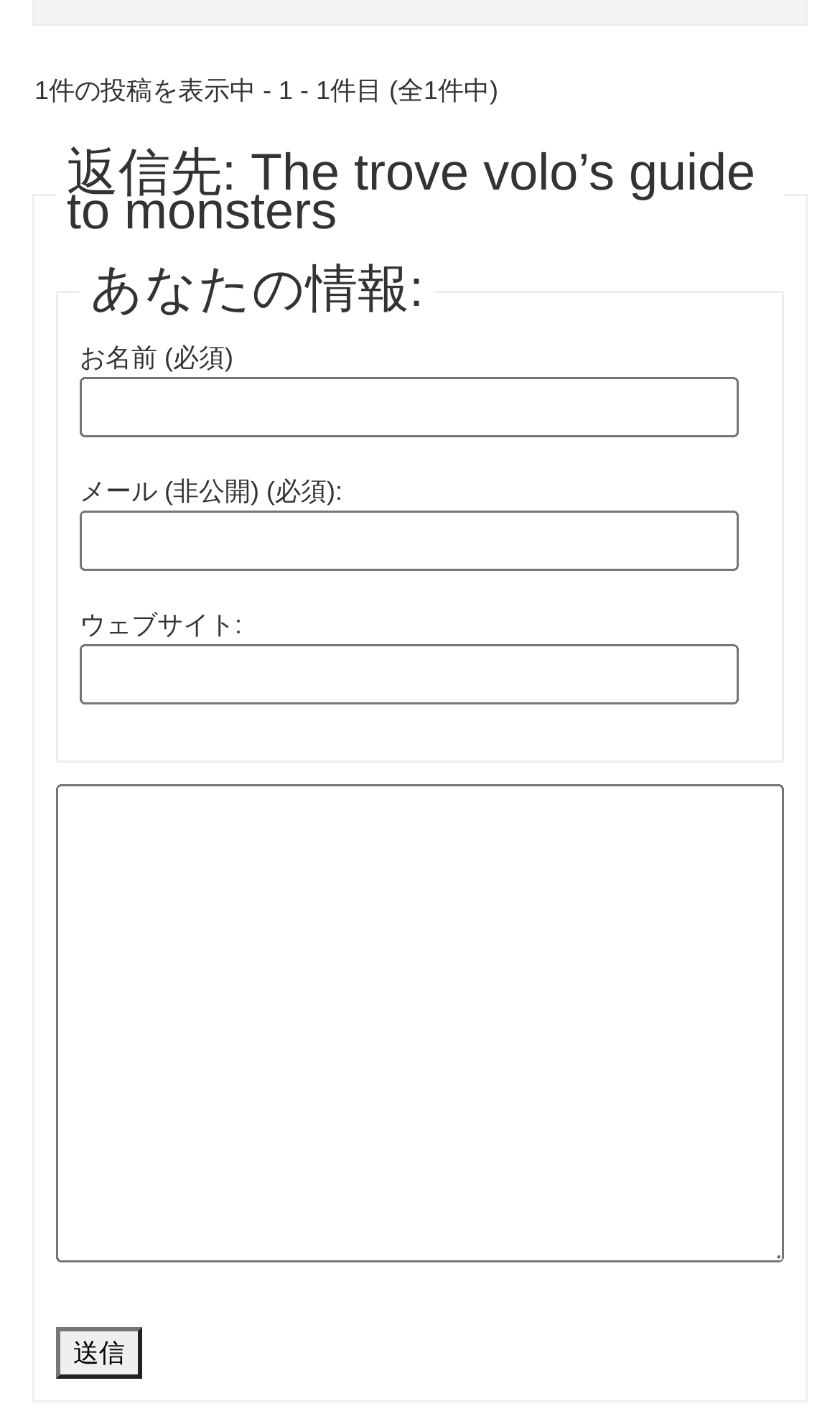Please provide a short answer using a single word or phrase for the question:
What is the vertical position of the button relative to the input fields?

Below